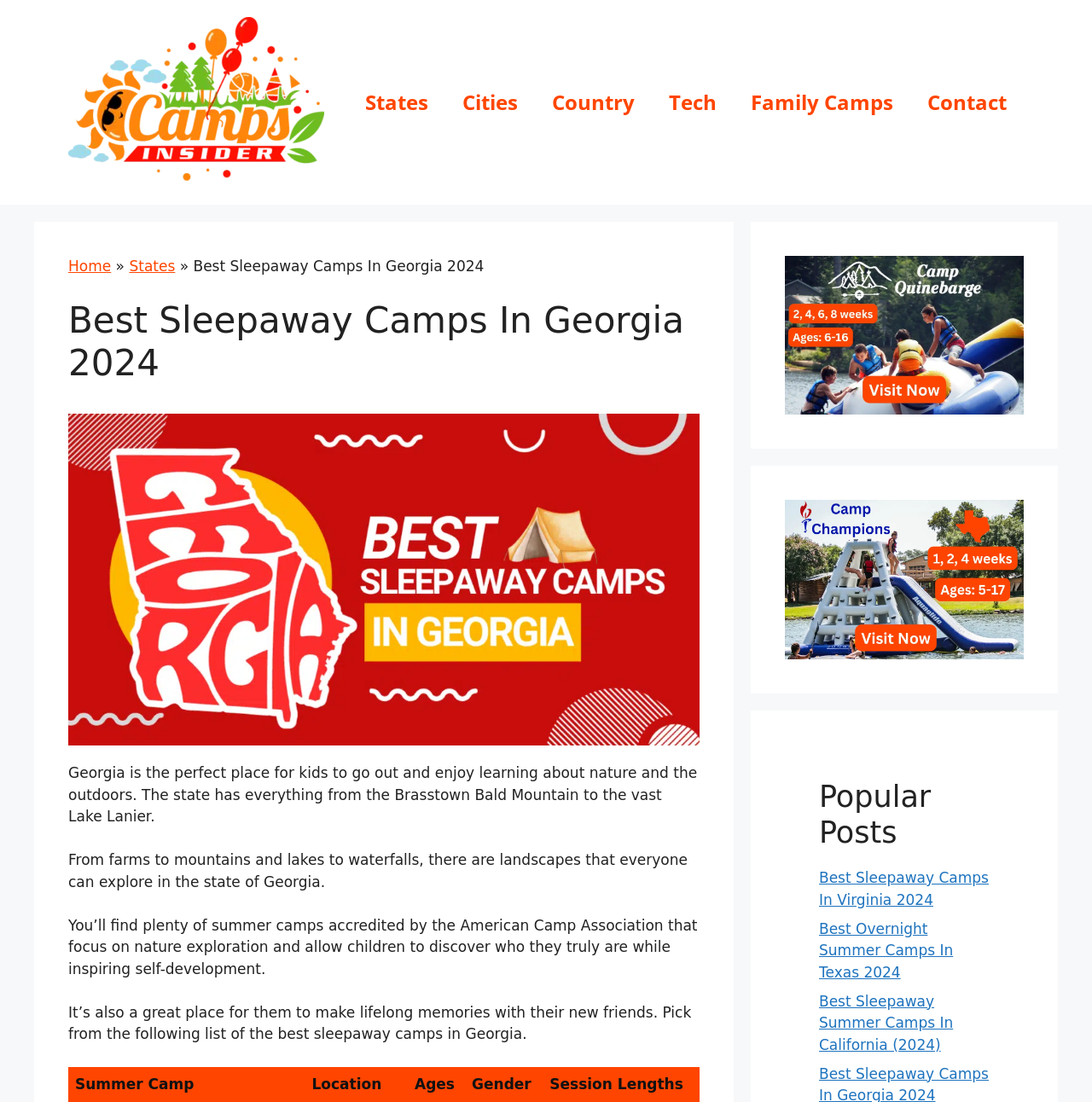Based on the description "Family Camps", find the bounding box of the specified UI element.

[0.672, 0.069, 0.834, 0.116]